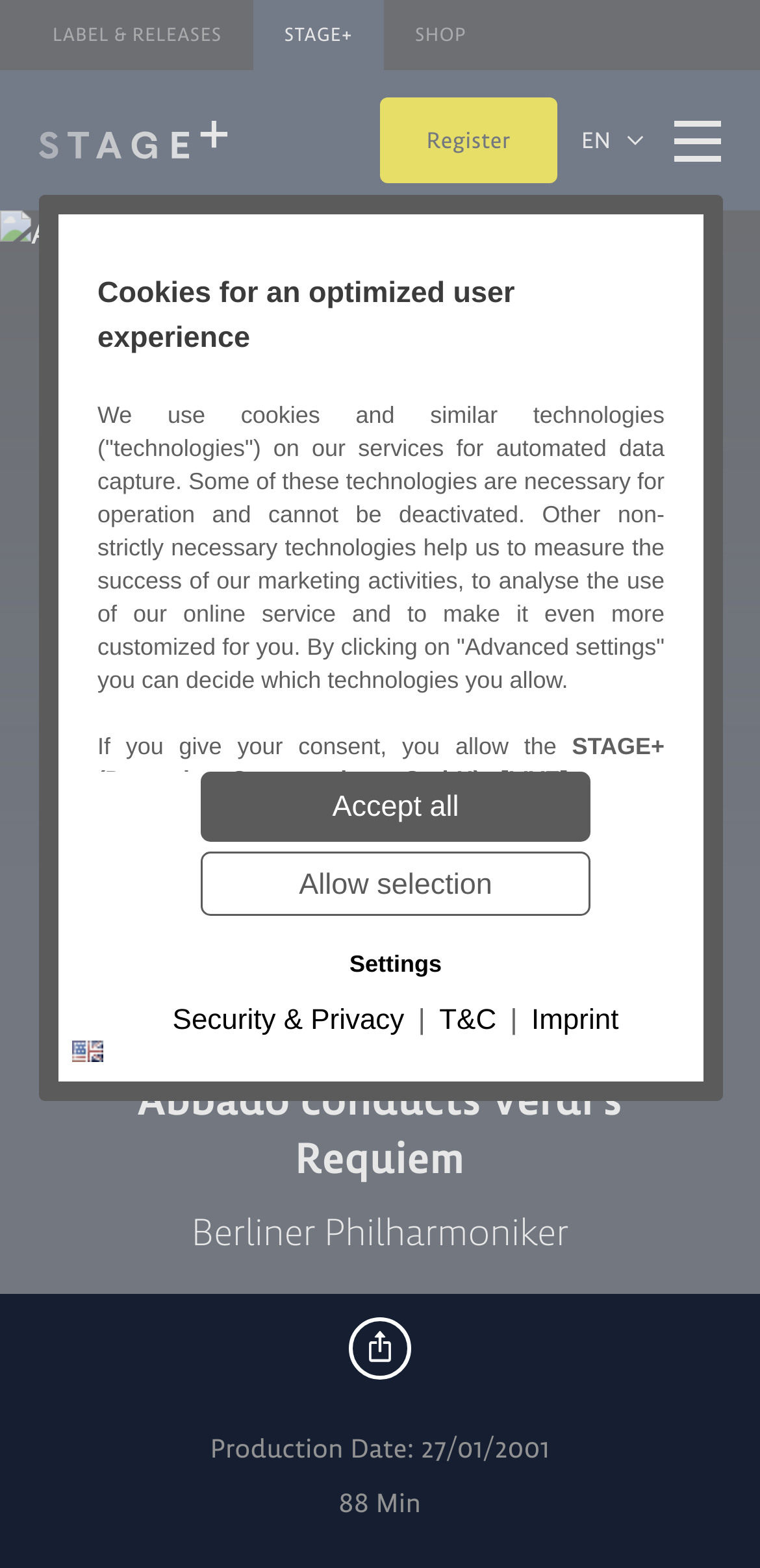Provide a thorough description of this webpage.

The webpage is about a concert video featuring Berliner Philharmoniker, with a title "Watch: Abbado conducts Verdi's Requiem". At the top, there is a navigation menu with links to "LABEL & RELEASES", "STAGE+", and "SHOP". Below the navigation menu, there is a prominent image of the concert, taking up most of the screen.

On the top right, there is a language selection button, currently set to "en". Next to it, there is a button to display the navigation menu. Below these buttons, there is a modal dialog box with a title "Cookies for an optimized user experience". The dialog box contains a description of how cookies are used on the website, and options to customize cookie settings.

Inside the dialog box, there are several checkboxes to select which types of cookies to allow, including "Necessary", "Analytics", "Advertising", and "Functionality". There are also buttons to "Accept all", "Allow selection", and "Settings". At the bottom of the dialog box, there are links to "Security & Privacy", "T&C", and "Imprint".

On the left side of the screen, there is a vertical menu with links to "STAGE+", "Register", and a language selection menu. Below the menu, there is a button to change the language.

On the right side of the screen, there is a section with information about the concert, including a heading "Abbado conducts Verdi's Requiem", a subheading "Berliner Philharmoniker", and a button to "Share" the video. Below this section, there is a button to "Play" the video, a button to get "More Information", and a link to watch the "Trailer". There is also a static text displaying the production date and duration of the concert.